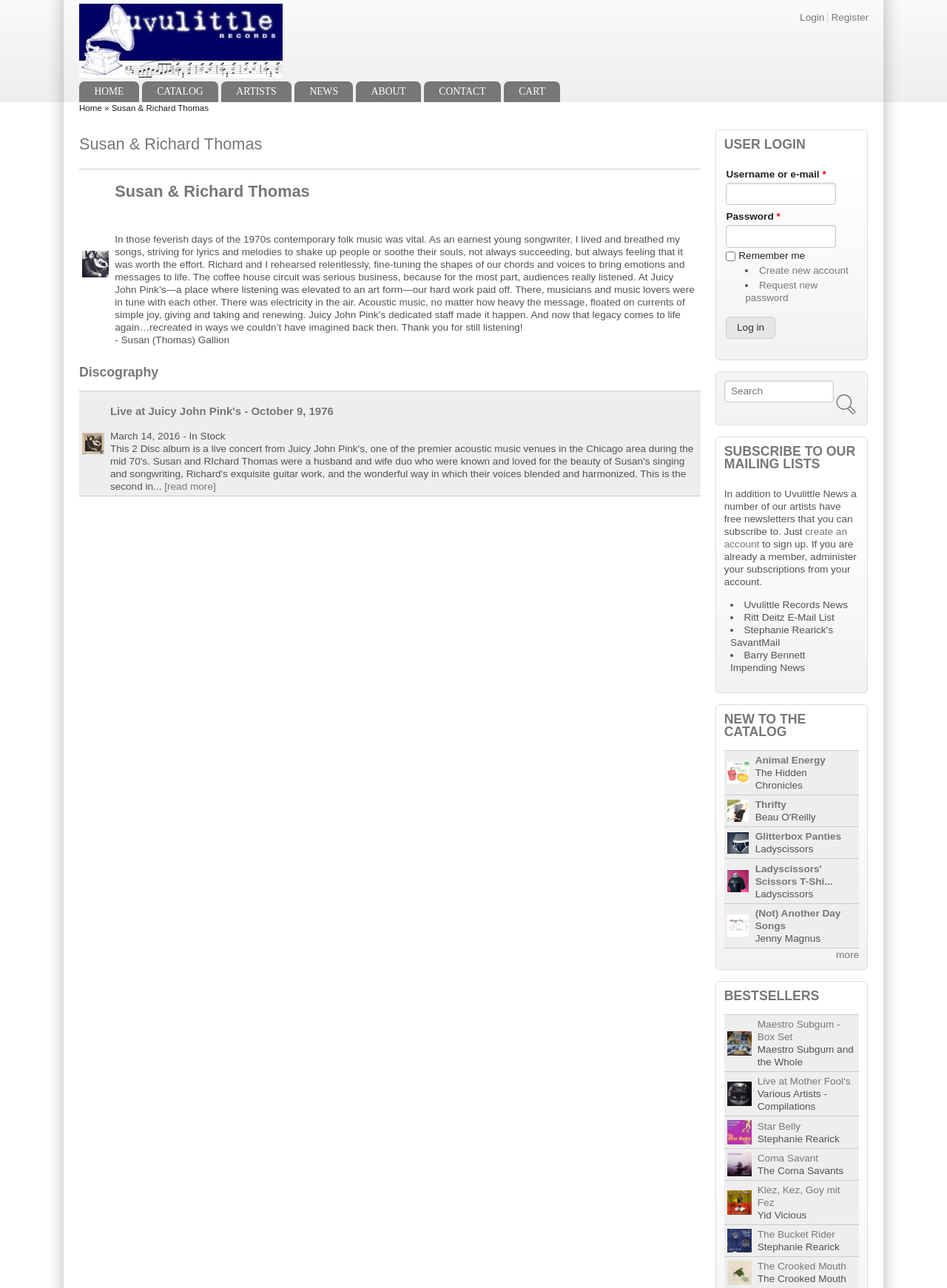What is the type of music mentioned on the webpage?
Look at the image and answer with only one word or phrase.

Folk music